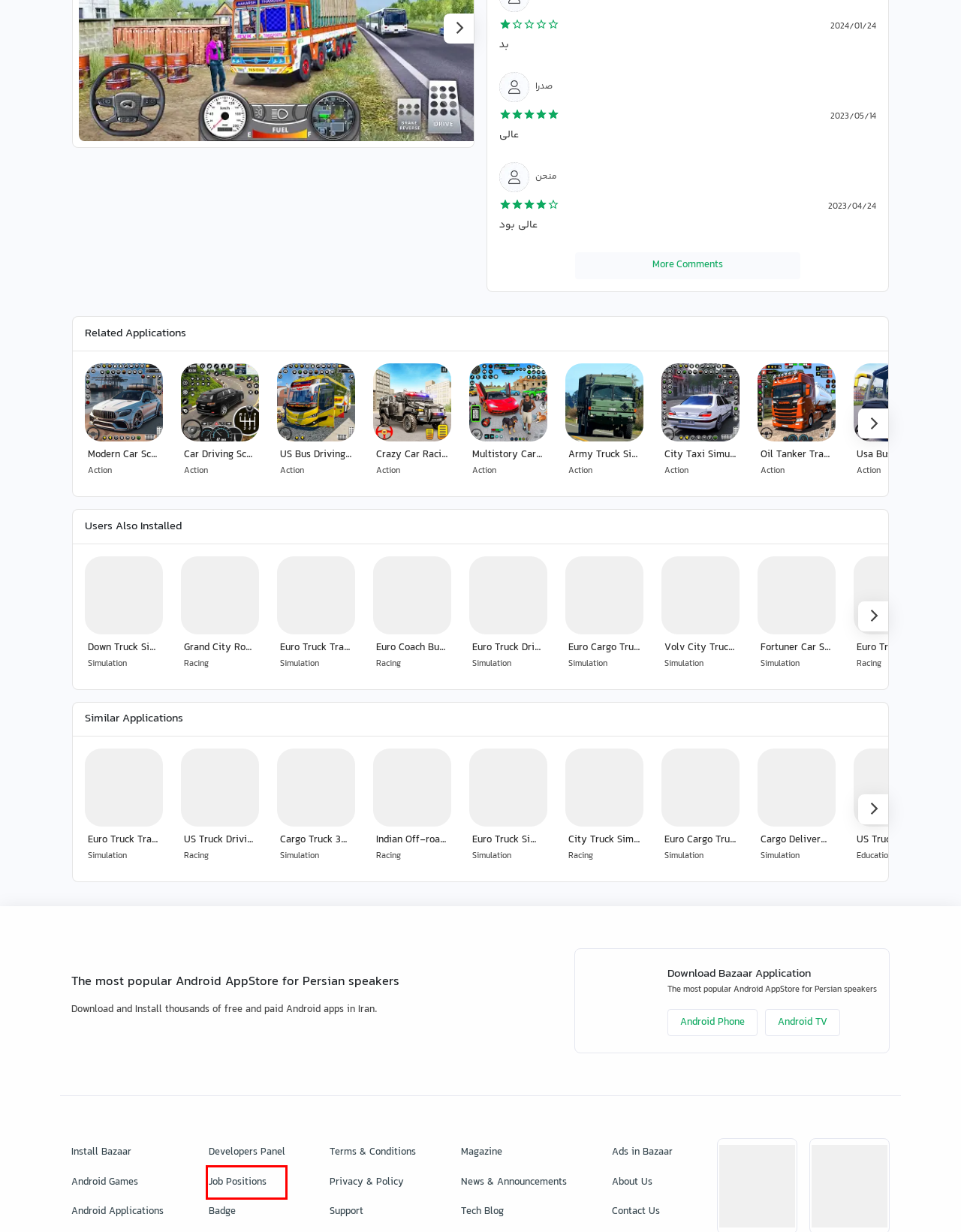You are given a screenshot of a webpage with a red rectangle bounding box. Choose the best webpage description that matches the new webpage after clicking the element in the bounding box. Here are the candidates:
A. صفحه اصلی - تبلیغات بازار
B. بازی Indian Truck Game Truck Sim - دانلود | بازار
C. بازار
D. موقعیت‌های شغلی کافه‌بازار
E. Home Page | Bazaar Developers
F. مجله بازار؛ دنیای بازی و برنامه‌های اندرویدی
G. پشتیبانی بازار
H. کافه بازار

D